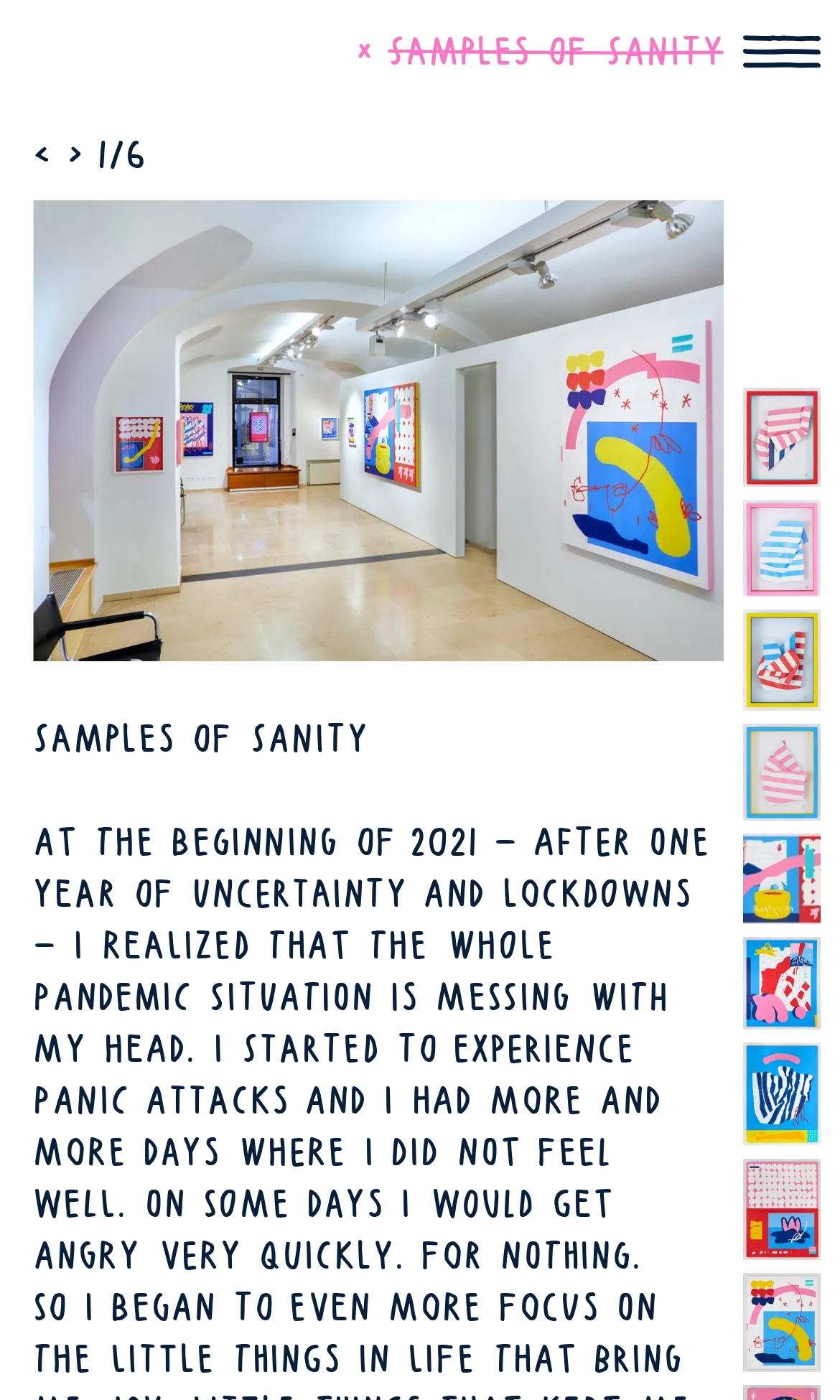Locate the bounding box coordinates of the element you need to click to accomplish the task described by this instruction: "open menu".

[0.885, 0.018, 0.977, 0.055]